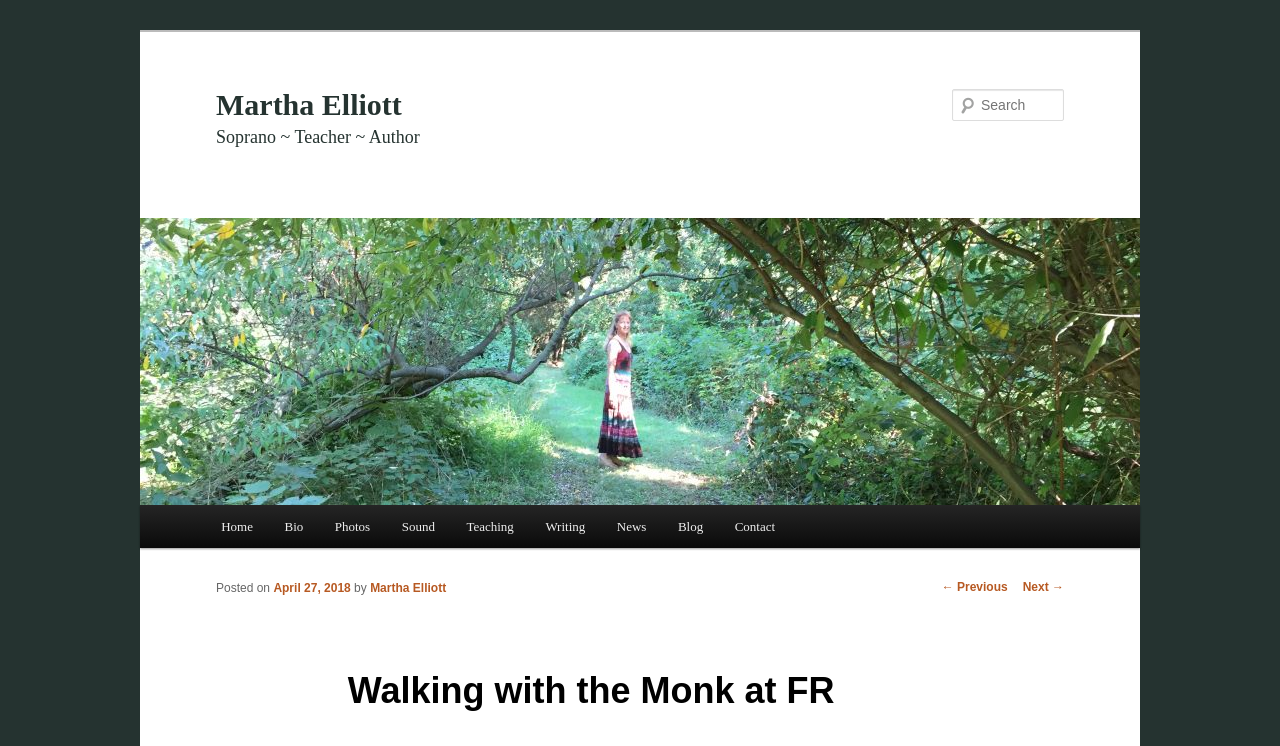What is the title of the post on this webpage?
Using the visual information, answer the question in a single word or phrase.

Walking with the Monk at FR